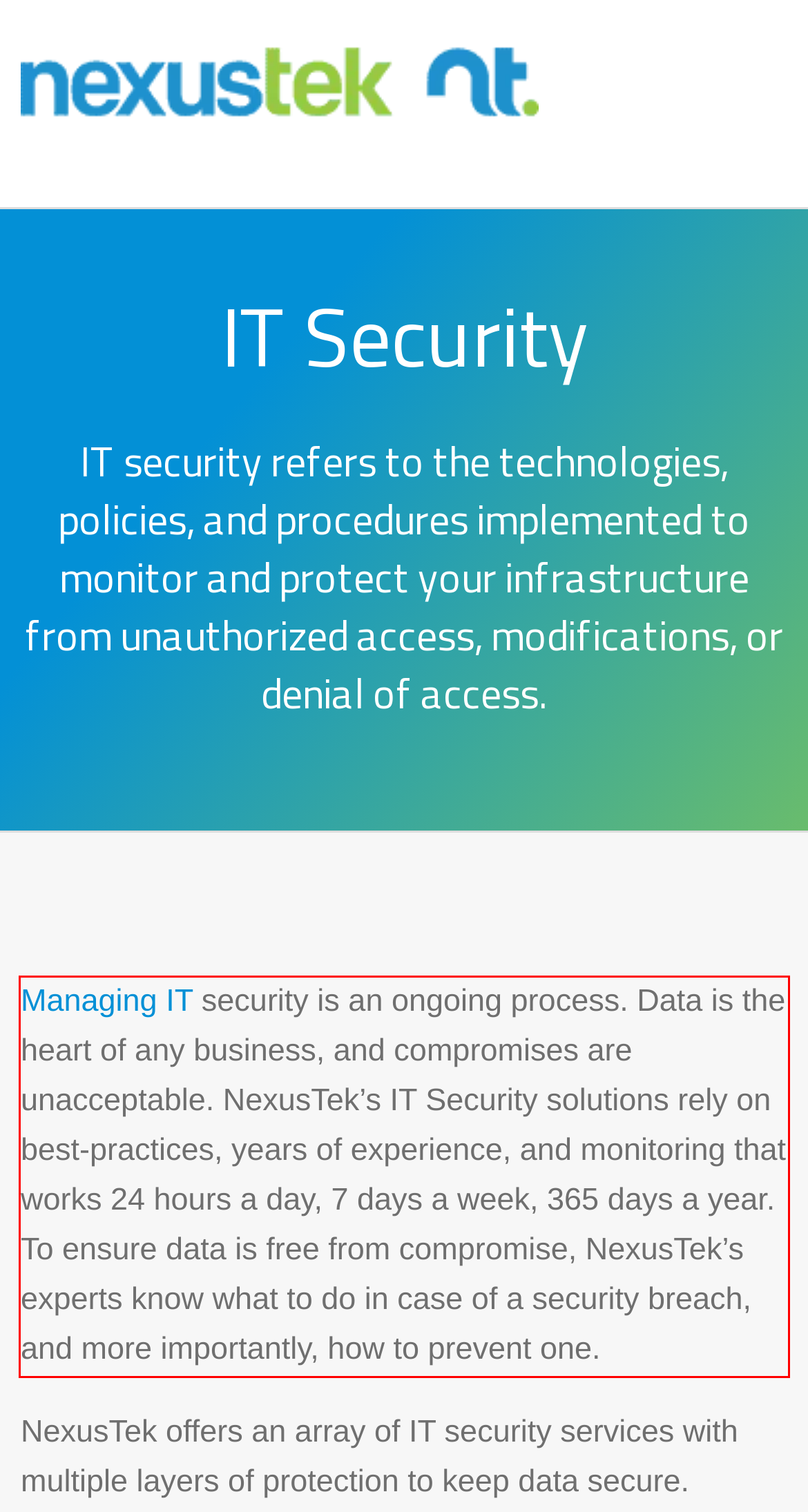Your task is to recognize and extract the text content from the UI element enclosed in the red bounding box on the webpage screenshot.

Managing IT security is an ongoing process. Data is the heart of any business, and compromises are unacceptable. NexusTek’s IT Security solutions rely on best-practices, years of experience, and monitoring that works 24 hours a day, 7 days a week, 365 days a year. To ensure data is free from compromise, NexusTek’s experts know what to do in case of a security breach, and more importantly, how to prevent one.